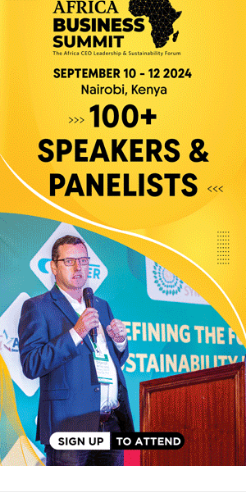Where is the Africa Business Summit taking place?
Give a comprehensive and detailed explanation for the question.

The location of the Africa Business Summit is mentioned in the caption, which indicates that the event will be held in Nairobi, Kenya.